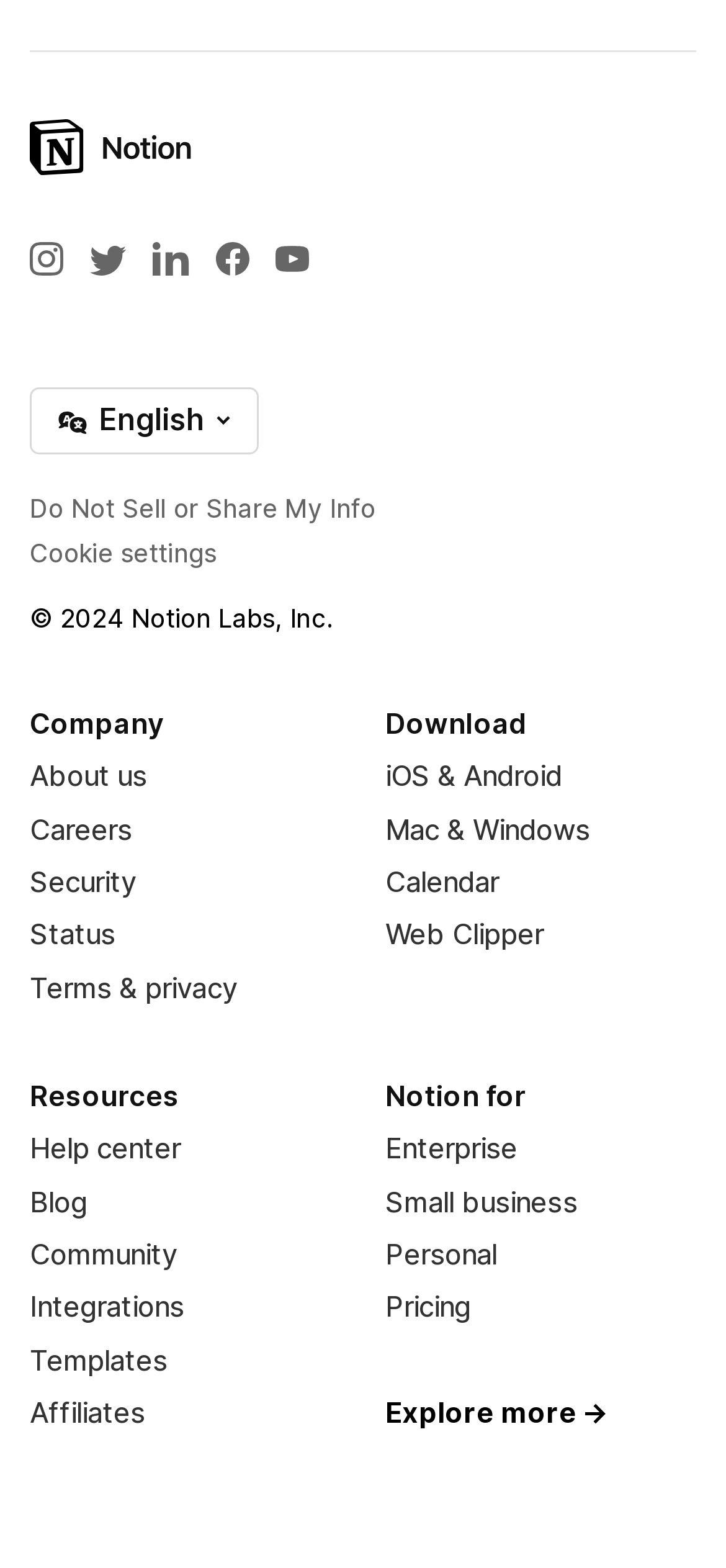Please find the bounding box coordinates of the element that must be clicked to perform the given instruction: "Select English language". The coordinates should be four float numbers from 0 to 1, i.e., [left, top, right, bottom].

[0.041, 0.247, 0.357, 0.29]